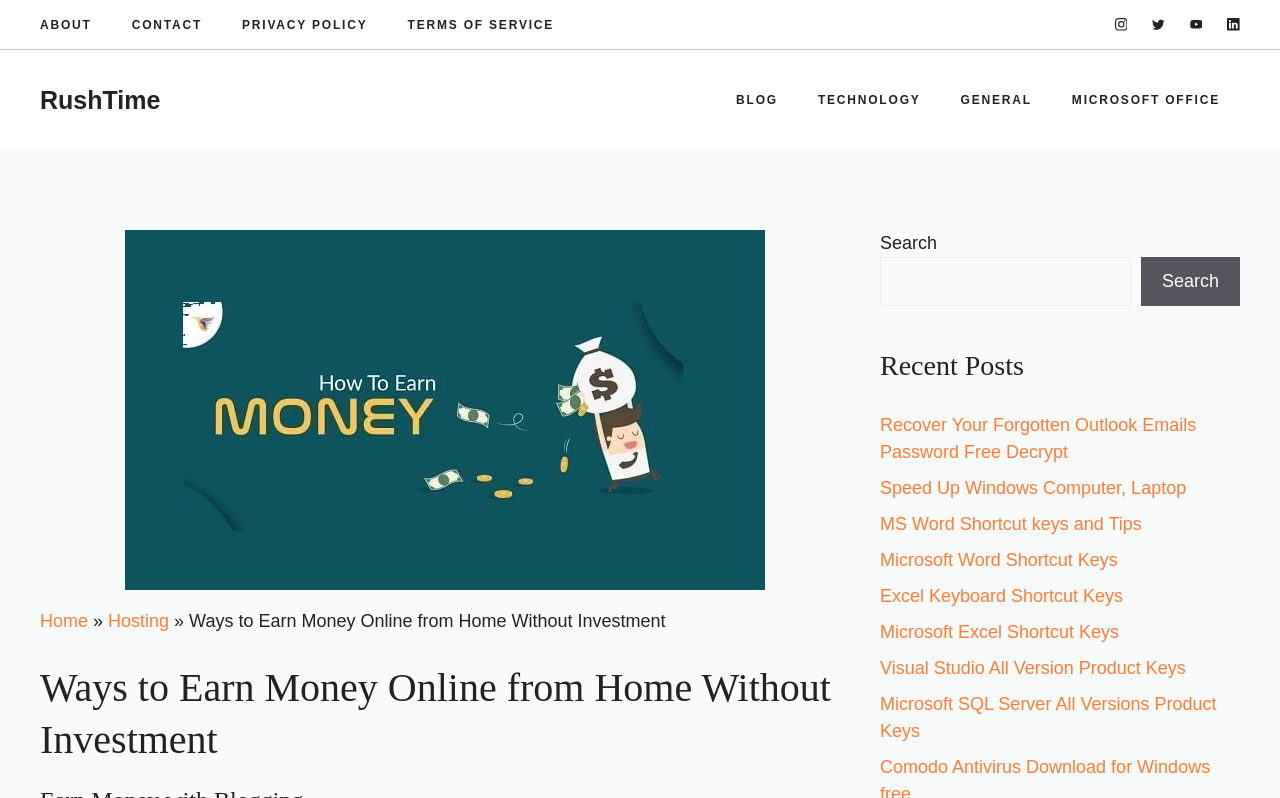Identify the main title of the webpage and generate its text content.

Ways to Earn Money Online from Home Without Investment